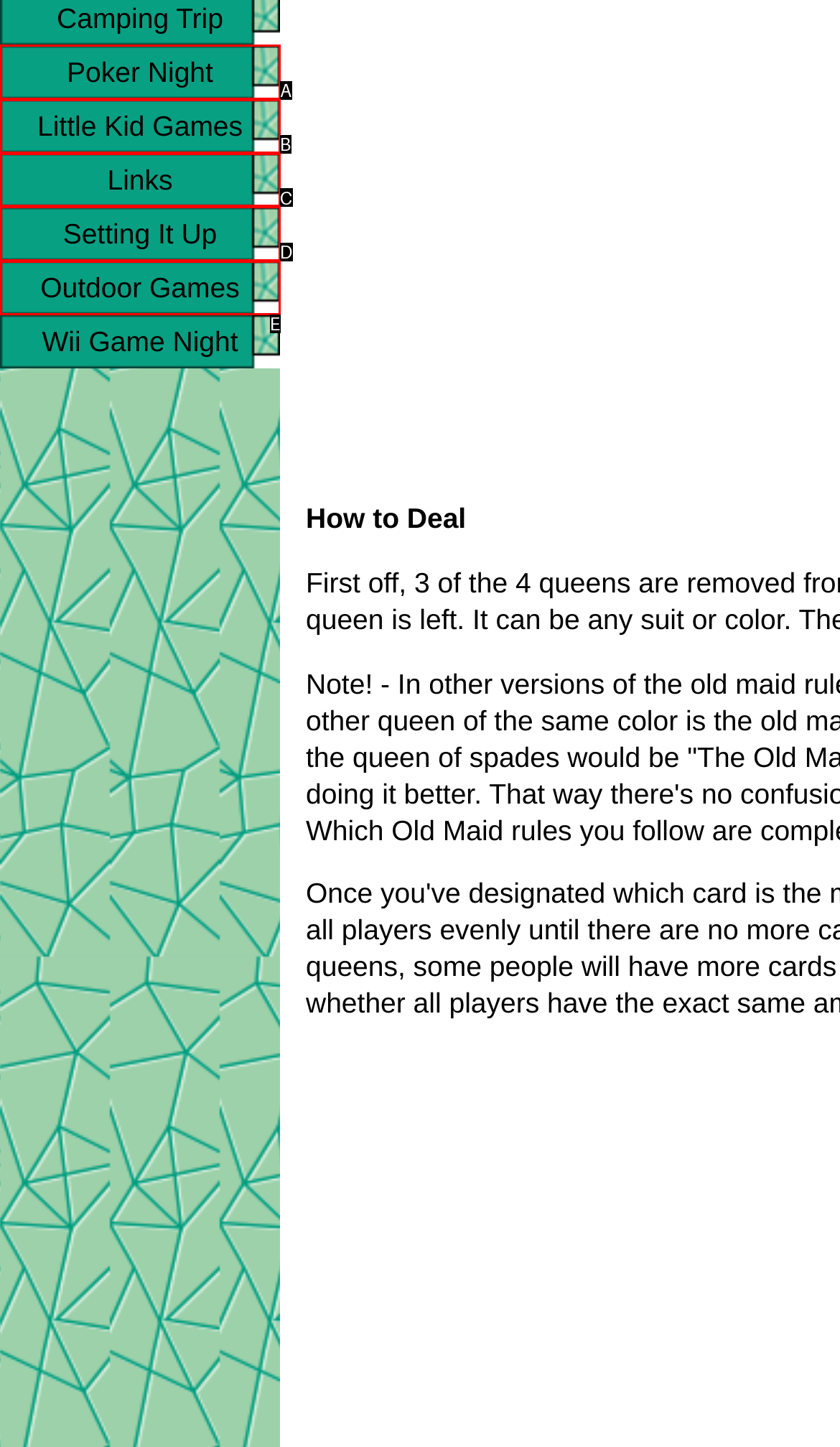Choose the option that best matches the description: Links
Indicate the letter of the matching option directly.

C